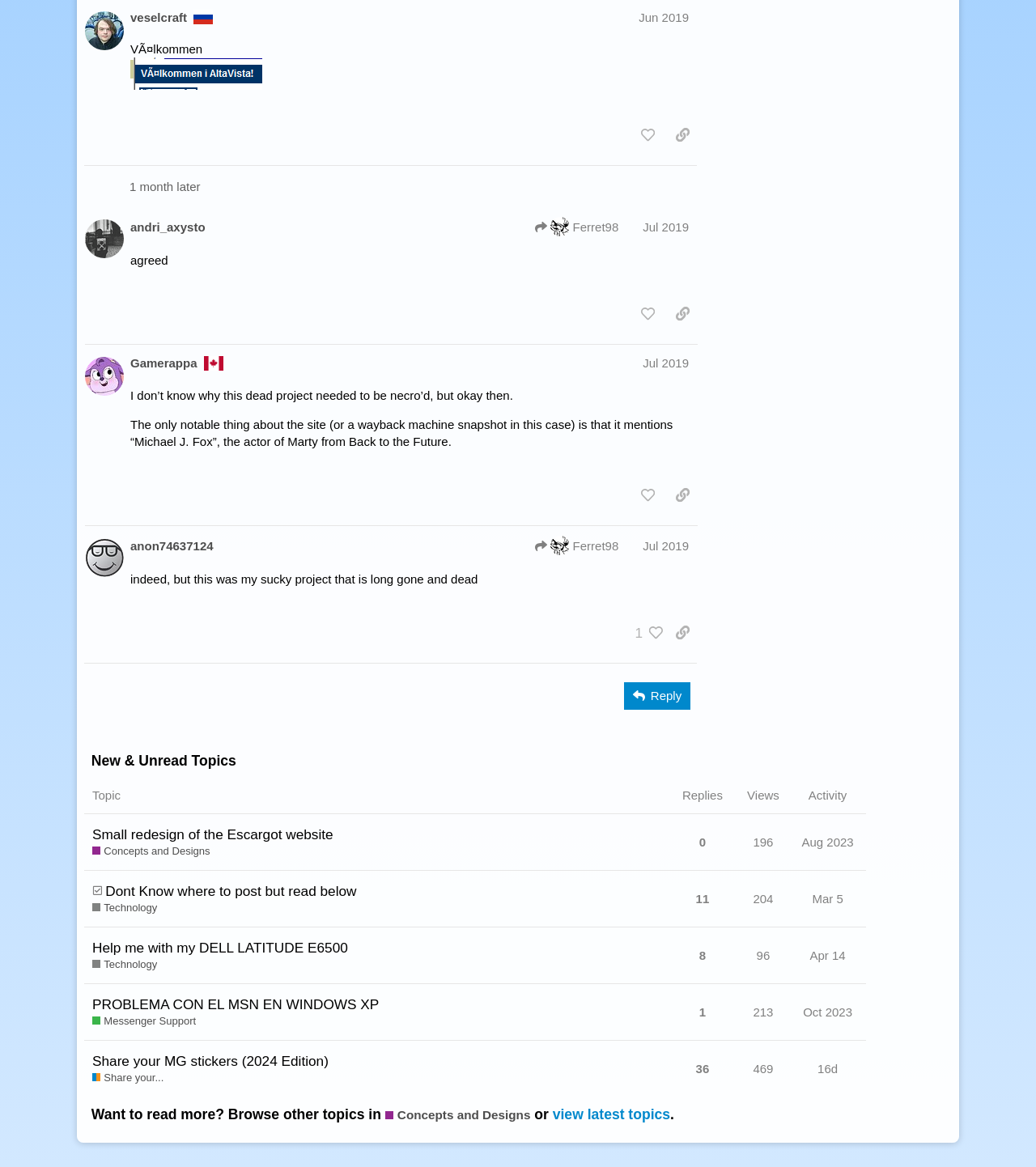Could you please study the image and provide a detailed answer to the question:
How many views does the topic 'Small redesign of the Escargot website' have?

I found the topic 'Small redesign of the Escargot website' in the table region and checked the corresponding gridcell, which indicates that the topic has been viewed 196 times.